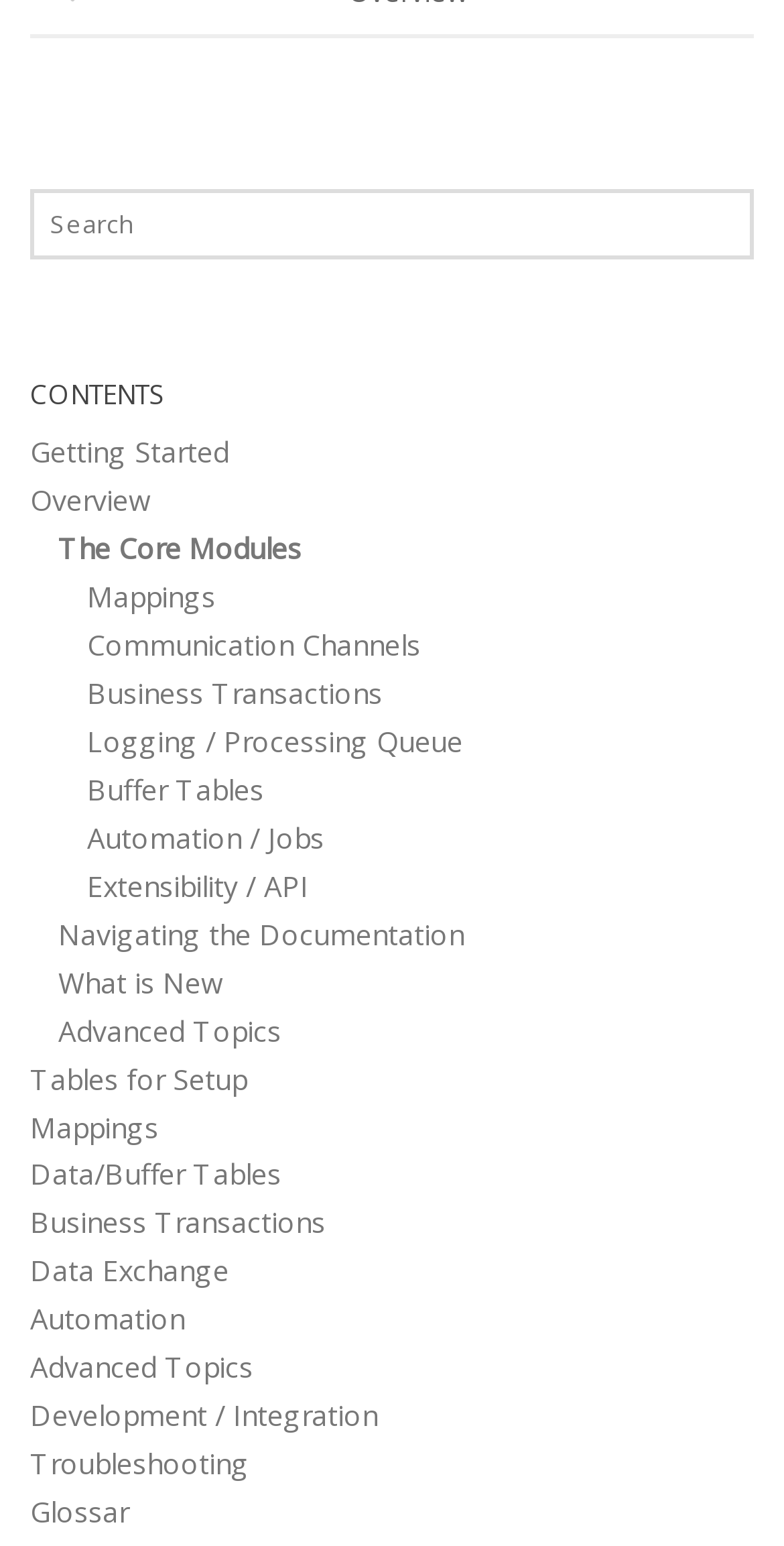Show the bounding box coordinates for the HTML element as described: "input value="Search" name="s" value="Search"".

[0.038, 0.122, 0.962, 0.167]